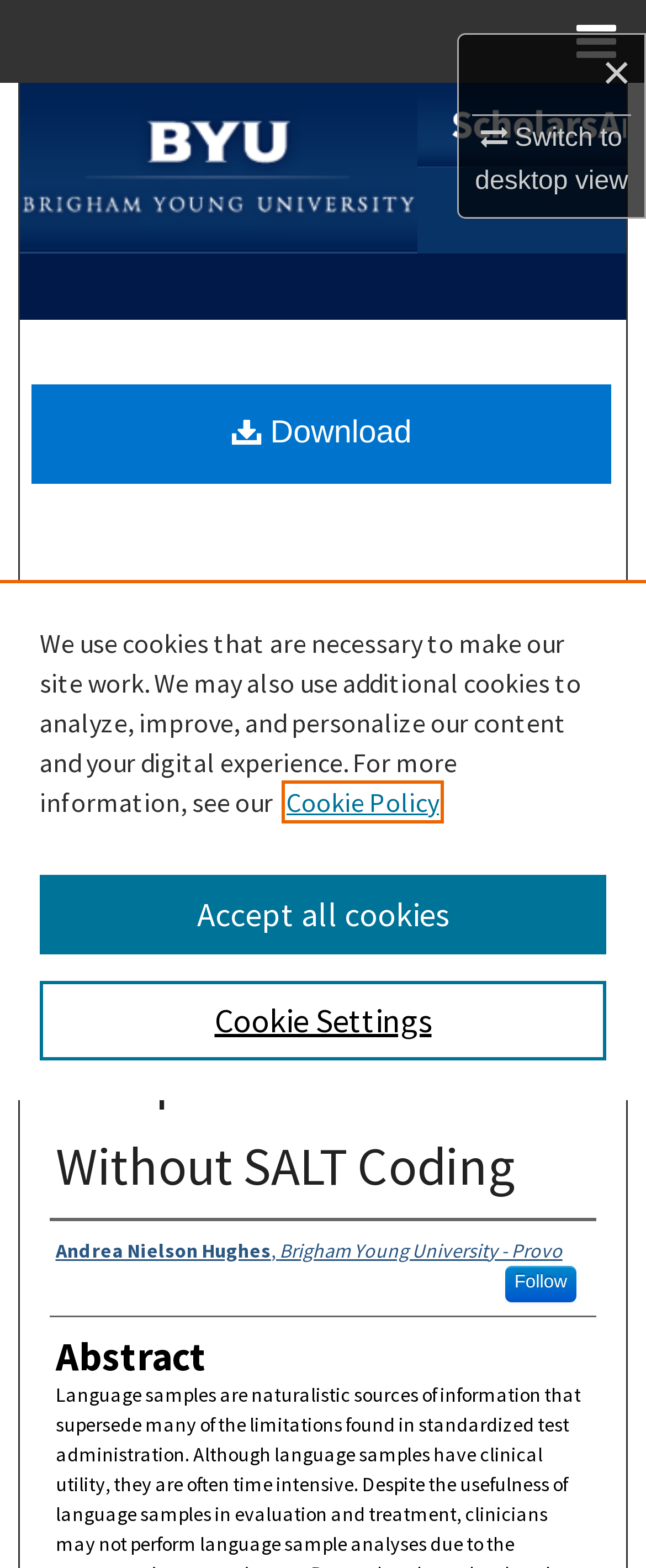Give a one-word or short-phrase answer to the following question: 
What is the author's name?

Andrea Nielson Hughes